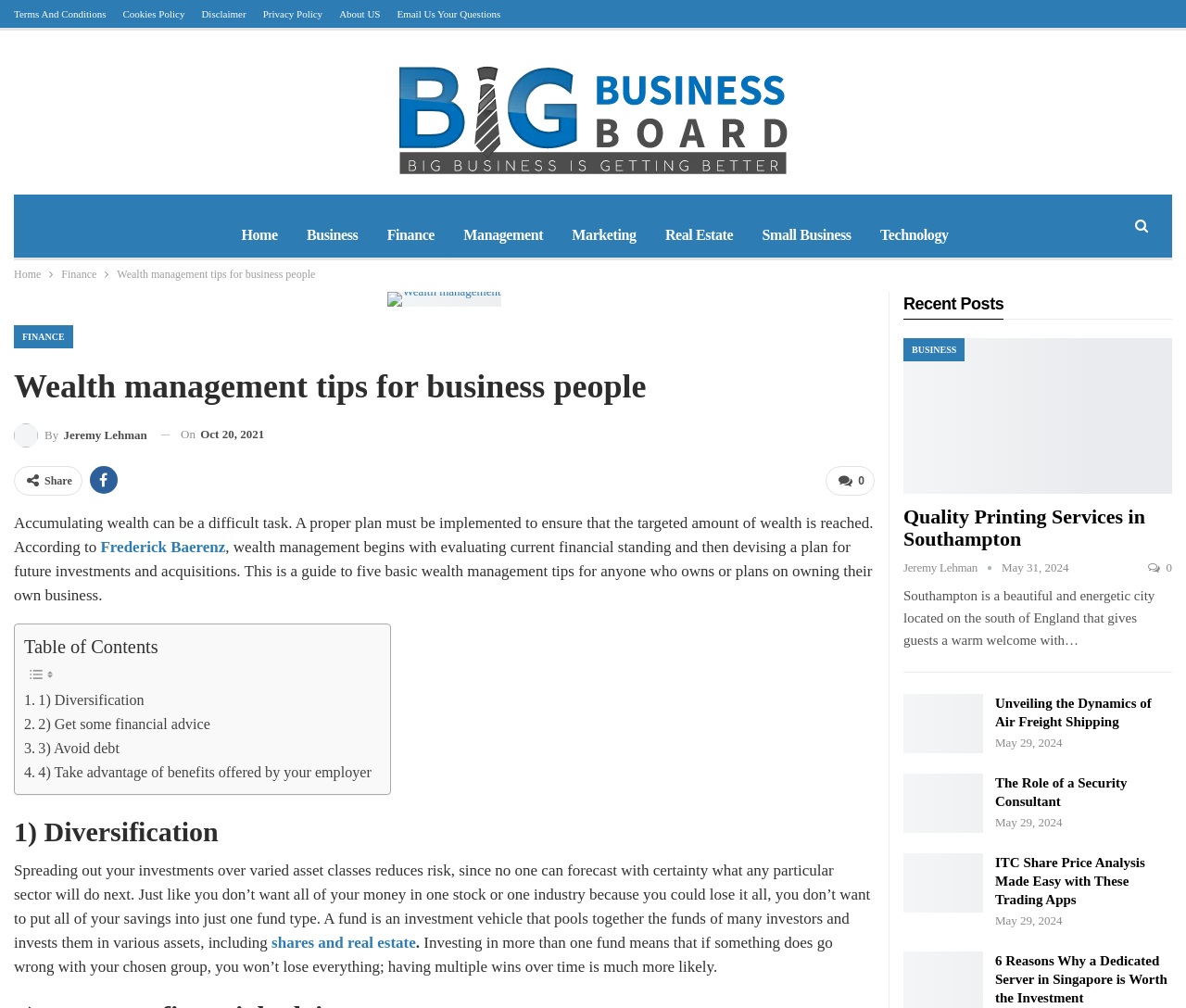Kindly determine the bounding box coordinates of the area that needs to be clicked to fulfill this instruction: "Click on the 'FINANCE' link".

[0.012, 0.323, 0.059, 0.346]